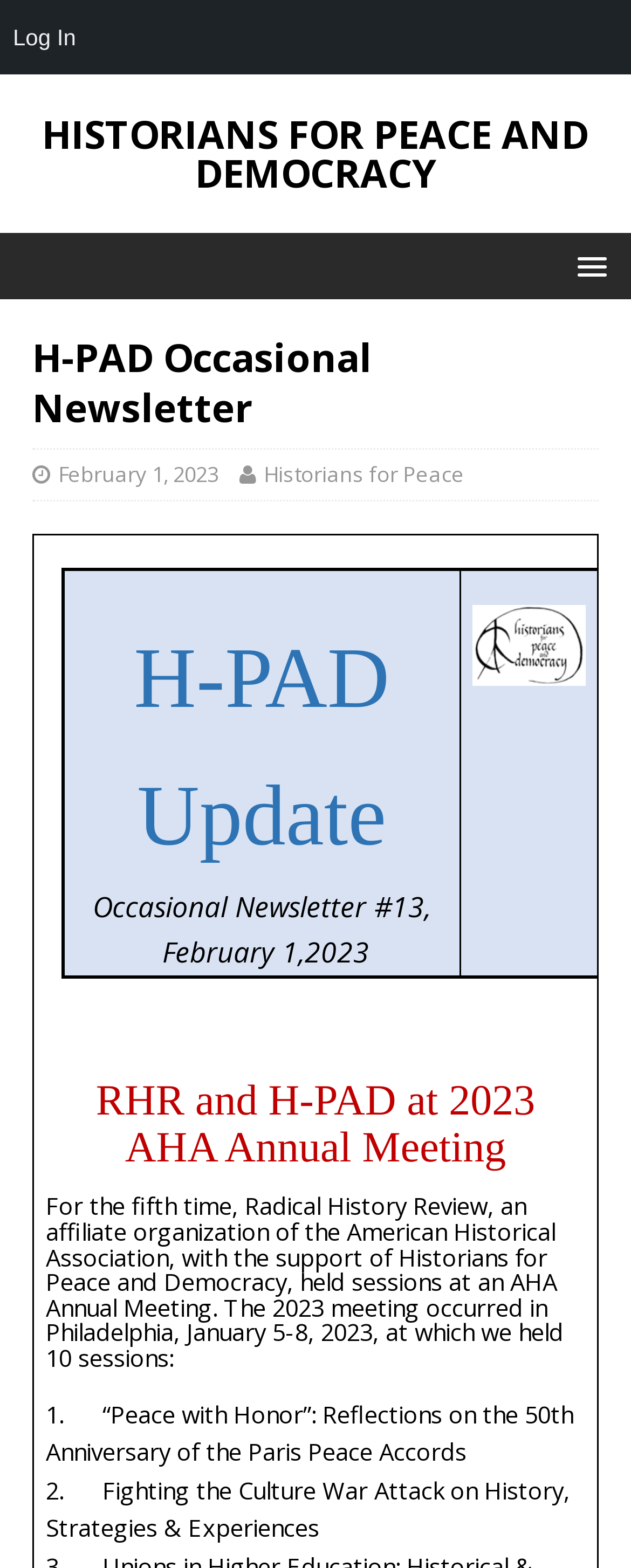What is the date of the latest newsletter?
Refer to the image and provide a thorough answer to the question.

I found the date of the latest newsletter by looking at the link 'February 1, 2023' which is located below the heading 'H-PAD Occasional Newsletter'.